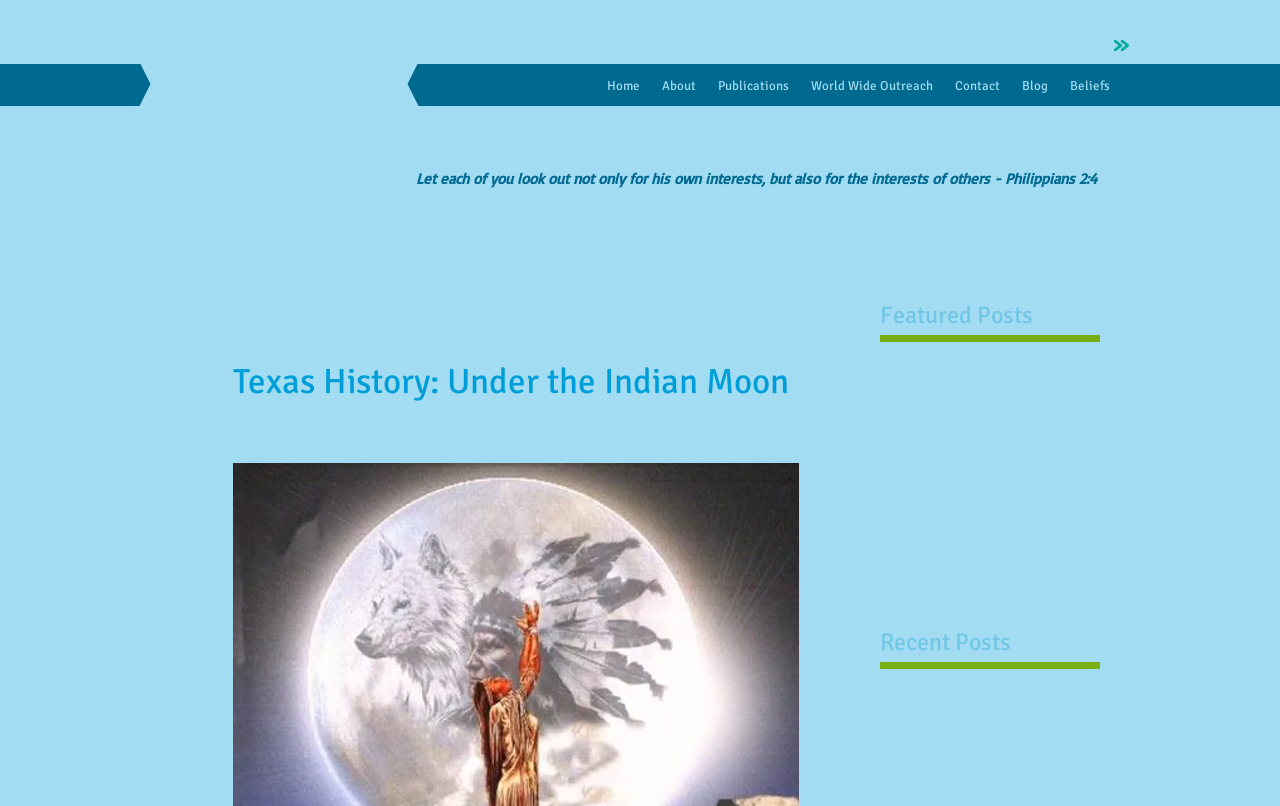Please locate the bounding box coordinates of the element's region that needs to be clicked to follow the instruction: "learn about Texas History". The bounding box coordinates should be provided as four float numbers between 0 and 1, i.e., [left, top, right, bottom].

[0.182, 0.447, 0.624, 0.5]